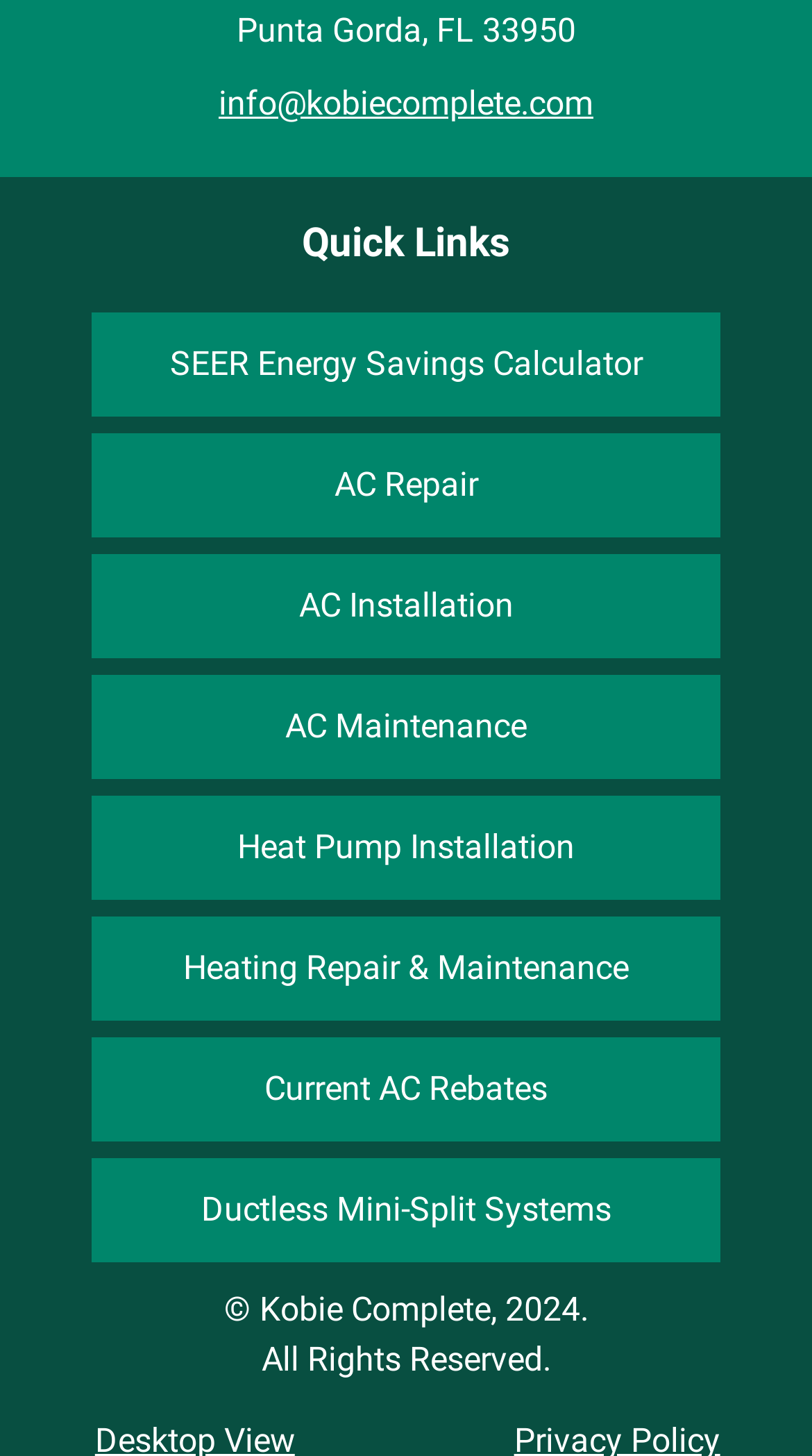Please examine the image and answer the question with a detailed explanation:
What is the copyright information of Kobie Complete?

The copyright information of Kobie Complete can be found at the bottom of the webpage, which is '© Kobie Complete, 2024. All Rights Reserved.'. This information is provided as two separate StaticText elements.